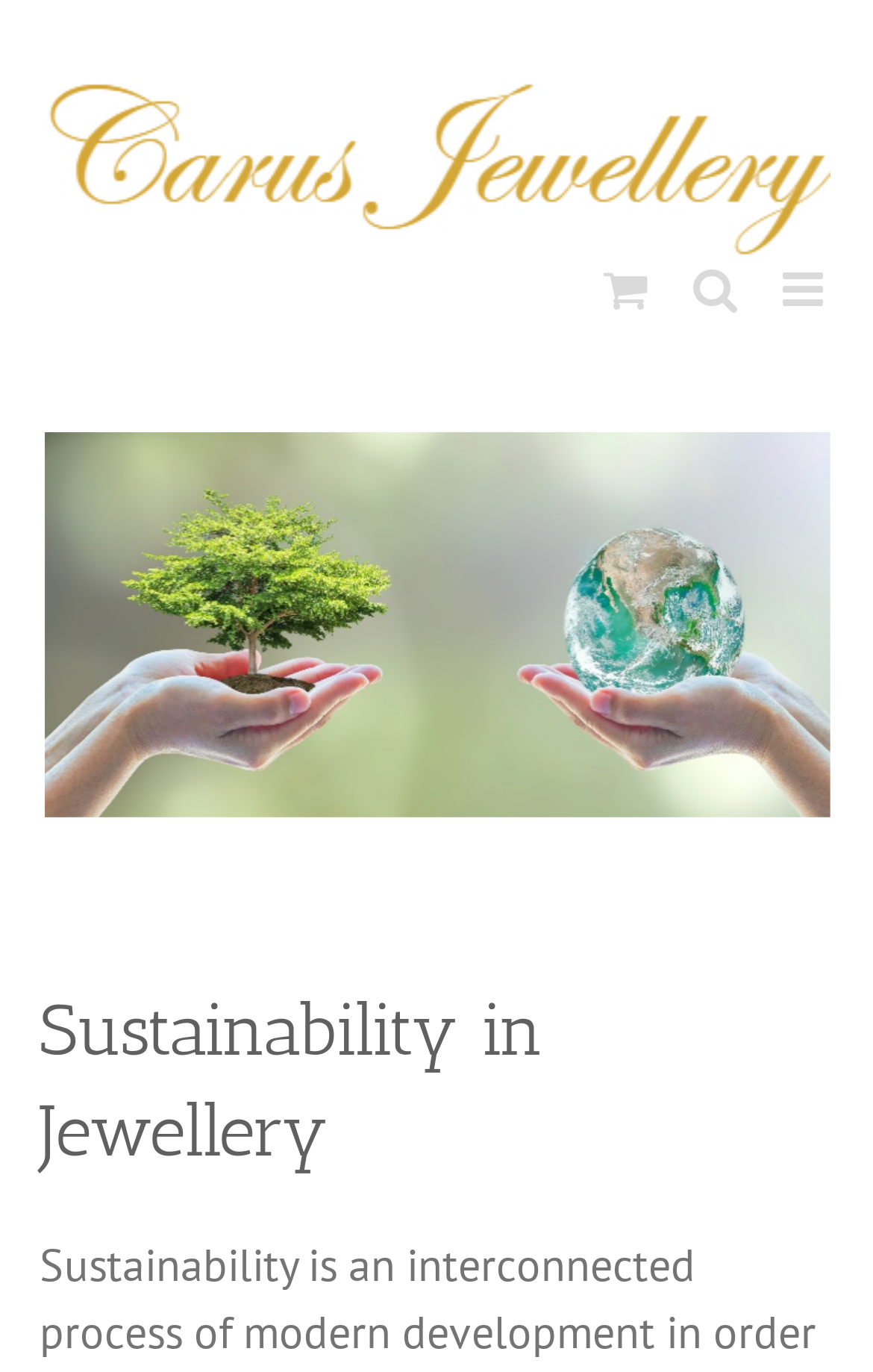What is the image below the menu toggle links?
Answer the question with a detailed and thorough explanation.

The image below the menu toggle links is an image related to Sustainability in Jewellery, which has a link to view a larger image and a heading 'Sustainability in Jewellery' below it.